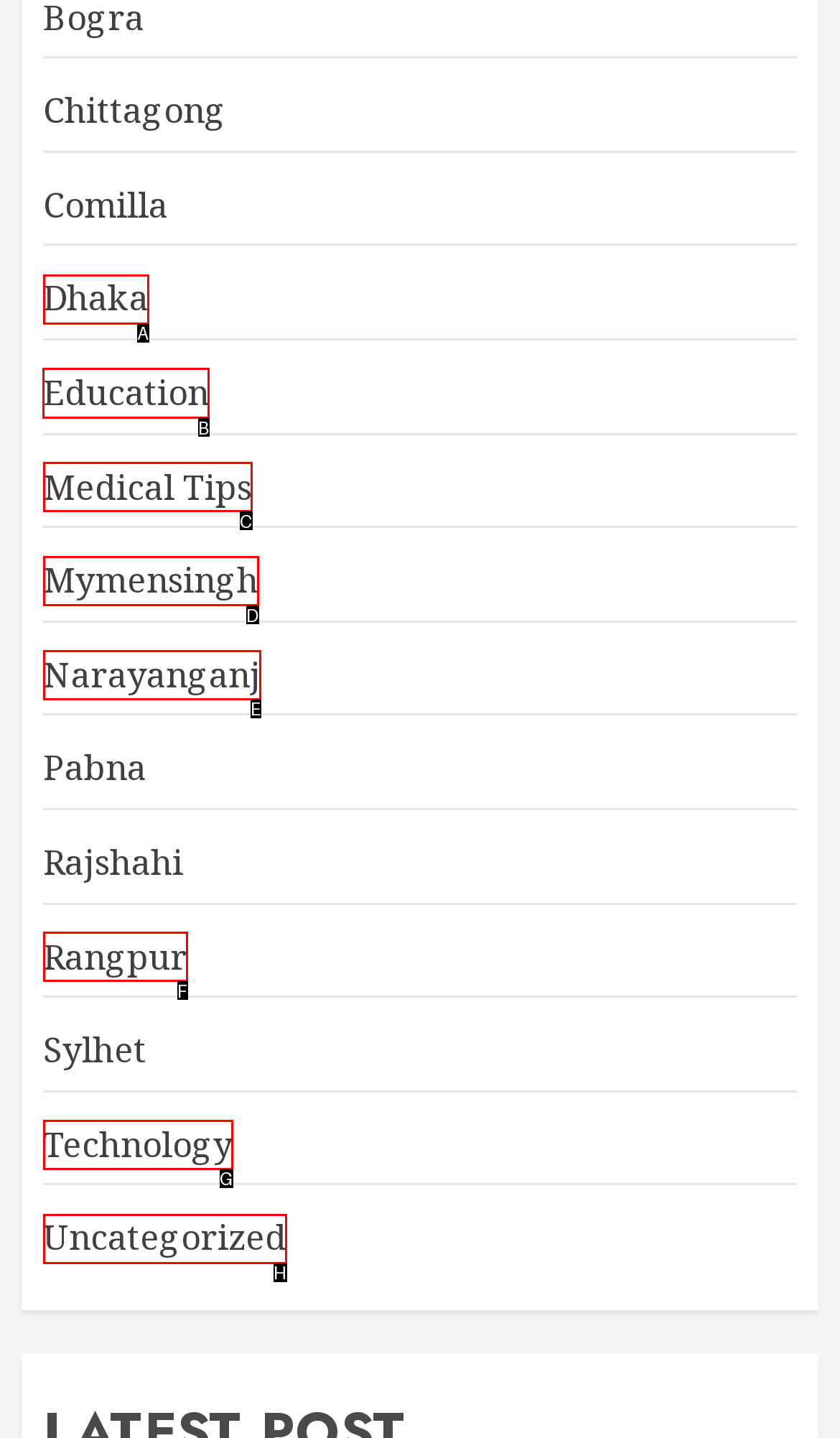Identify the letter of the option that should be selected to accomplish the following task: explore Education. Provide the letter directly.

B